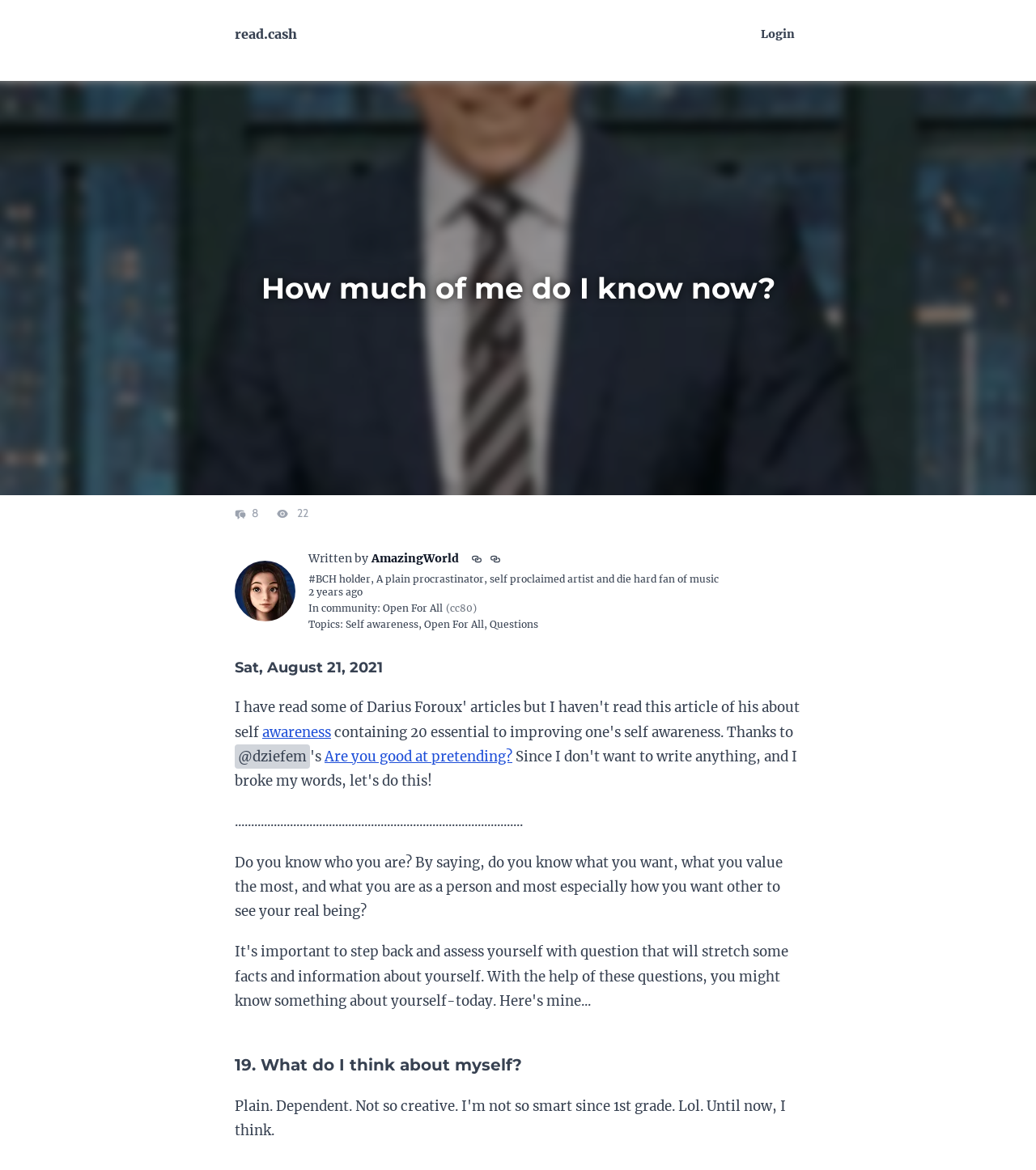Provide a brief response to the question below using a single word or phrase: 
Who wrote the article?

AmazingWorld